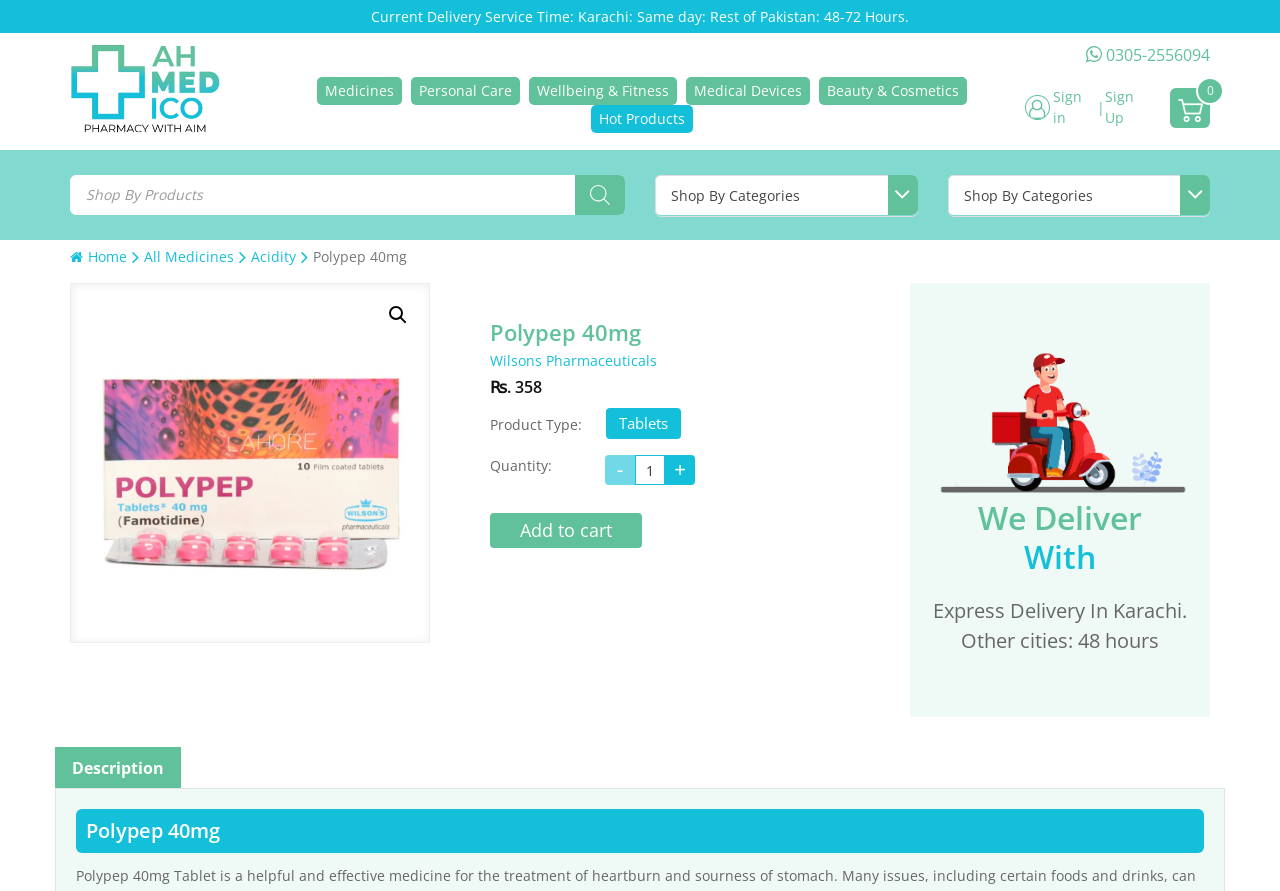Specify the bounding box coordinates of the area to click in order to follow the given instruction: "Add to cart."

[0.383, 0.576, 0.502, 0.615]